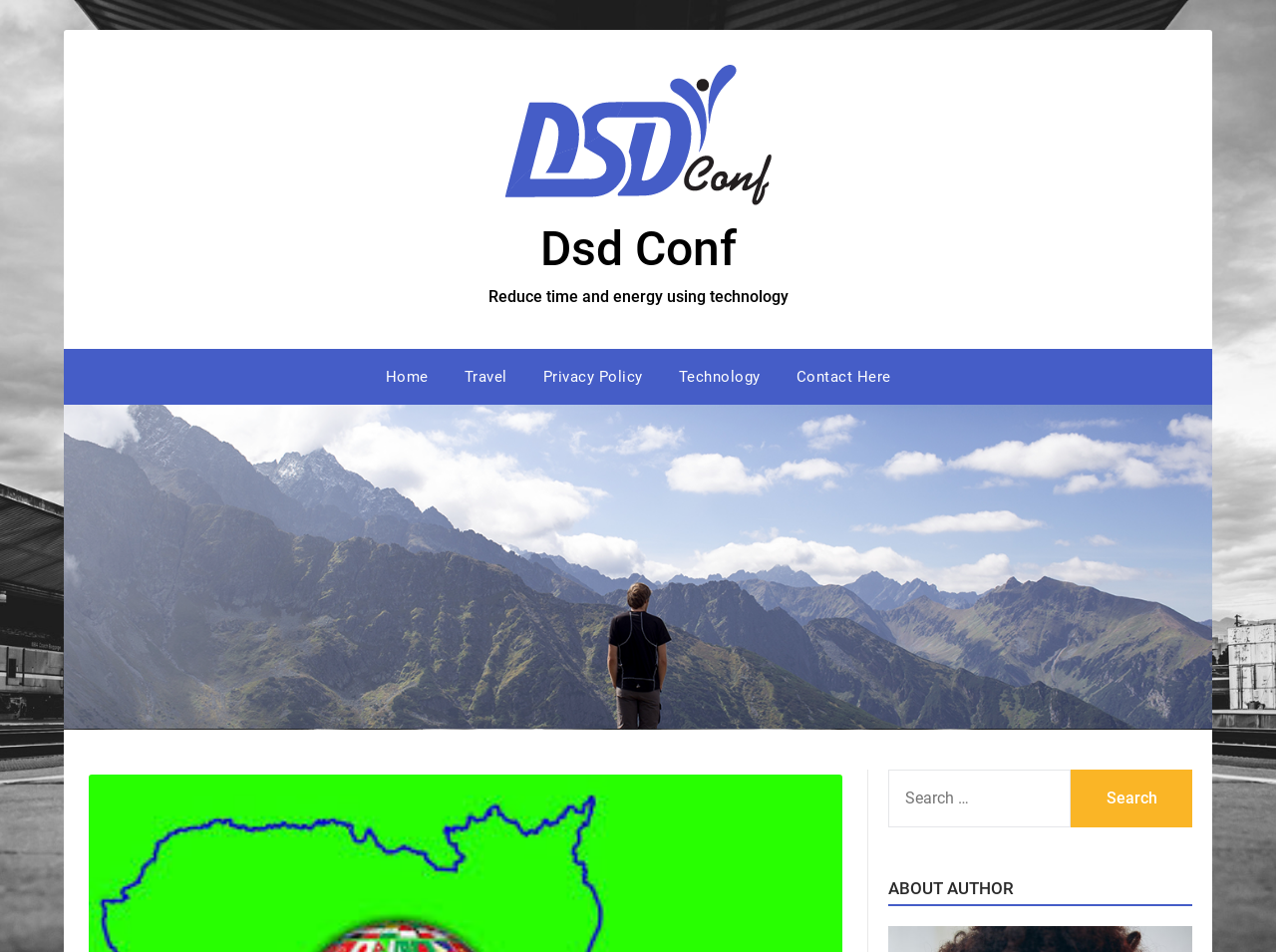What is the section below the image about?
Please look at the screenshot and answer using one word or phrase.

About the author